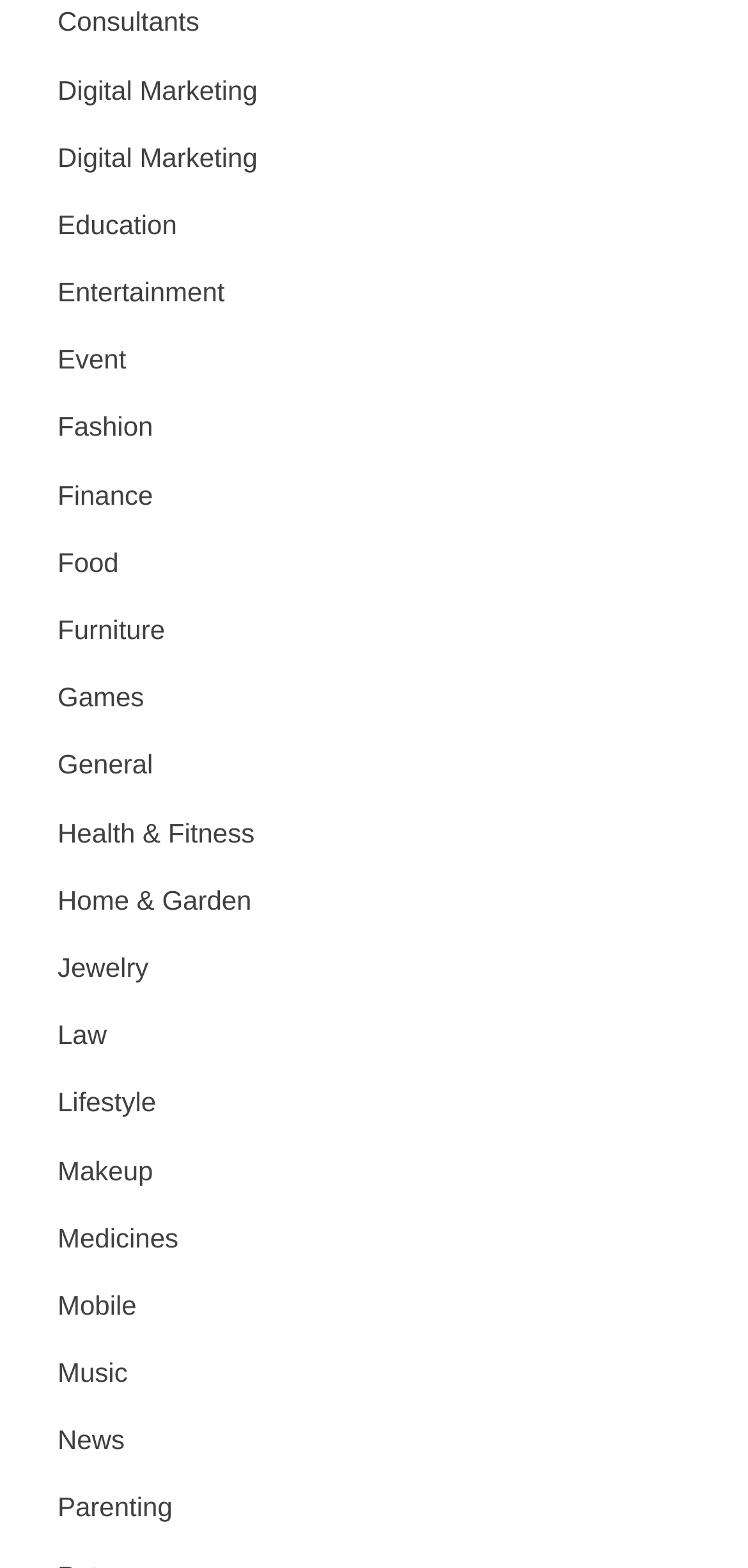Please locate the bounding box coordinates for the element that should be clicked to achieve the following instruction: "View Health & Fitness". Ensure the coordinates are given as four float numbers between 0 and 1, i.e., [left, top, right, bottom].

[0.077, 0.516, 0.34, 0.547]